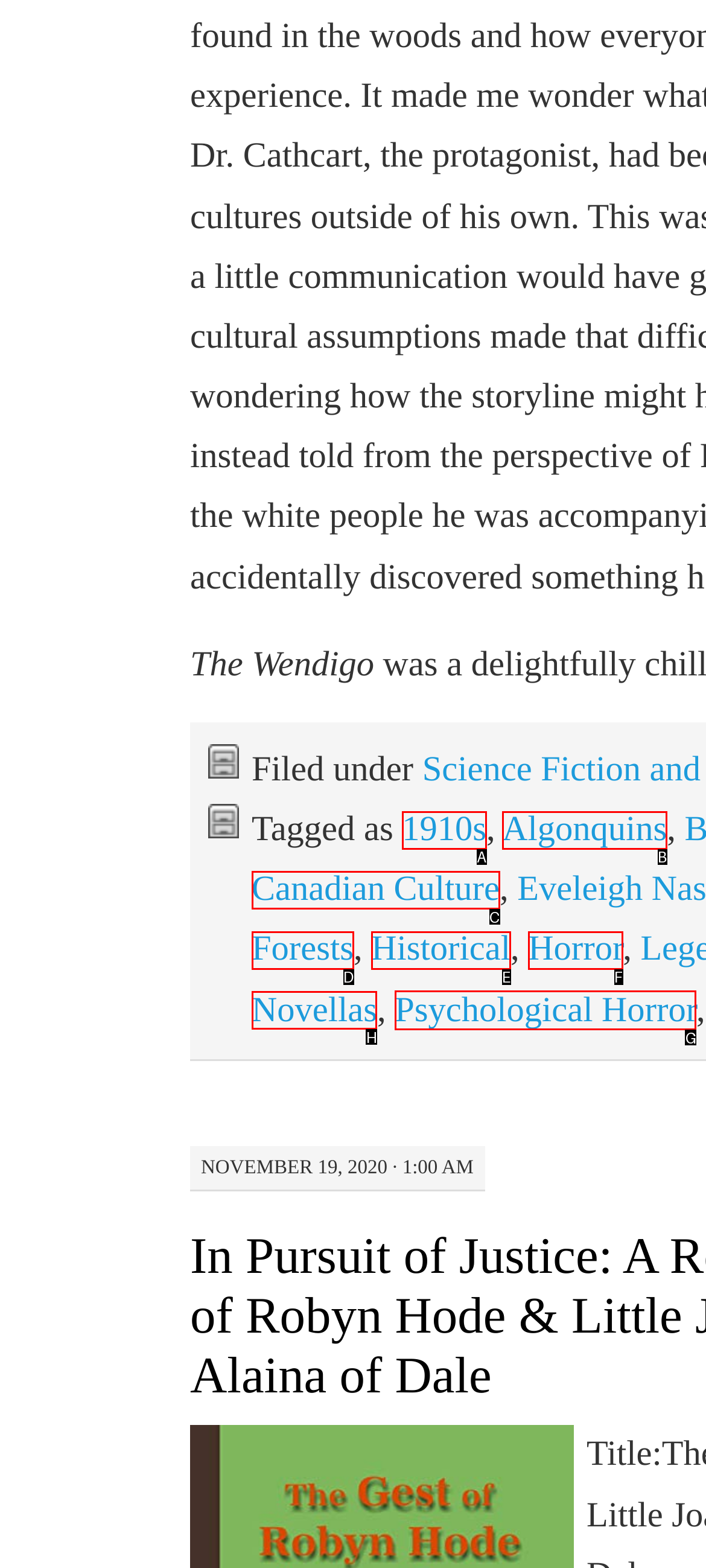Tell me the letter of the UI element to click in order to accomplish the following task: Click on the 'Psychological Horror' link
Answer with the letter of the chosen option from the given choices directly.

G